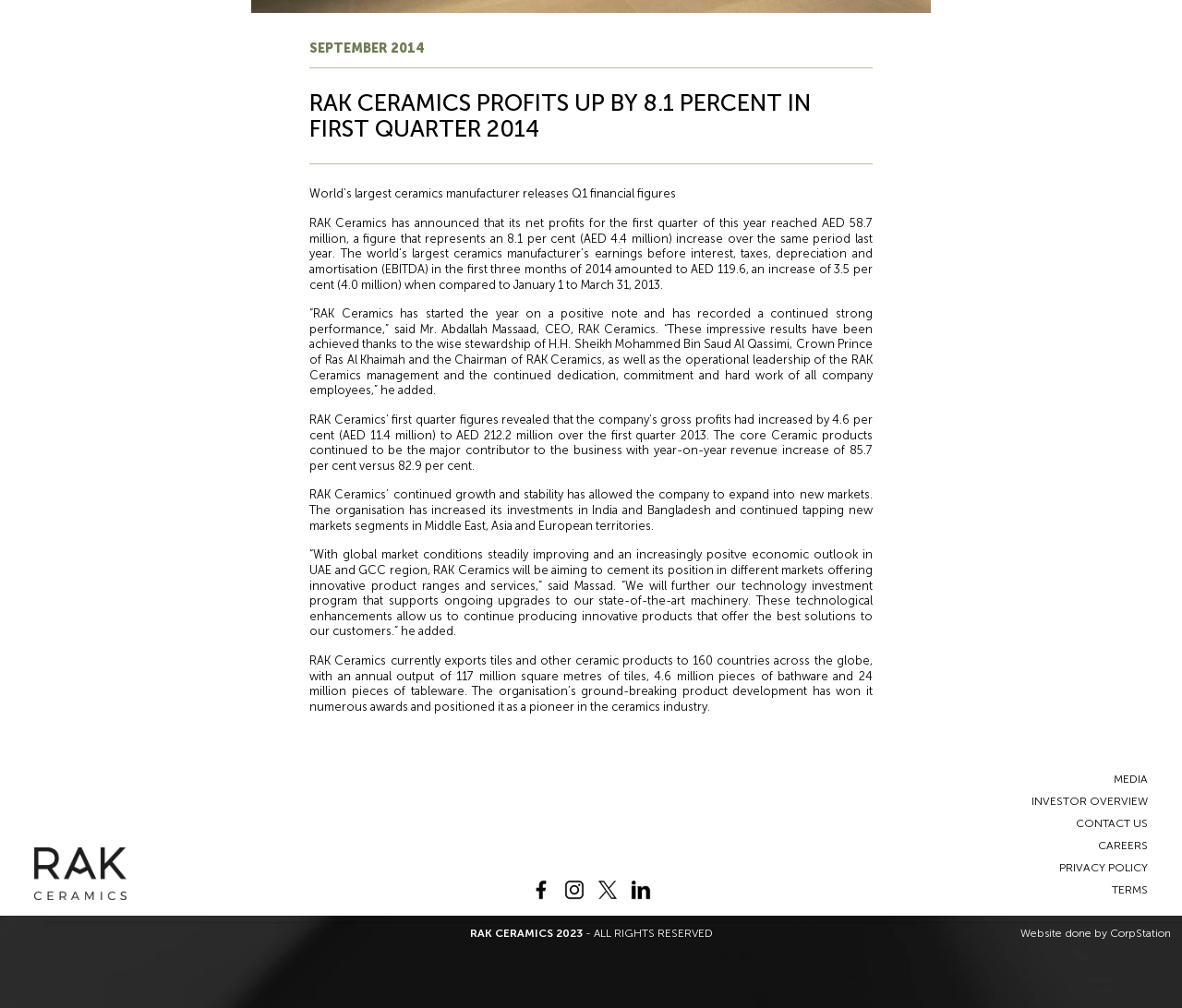Identify the bounding box coordinates for the UI element described by the following text: "Contact Us". Provide the coordinates as four float numbers between 0 and 1, in the format [left, top, right, bottom].

[0.91, 0.809, 0.971, 0.826]